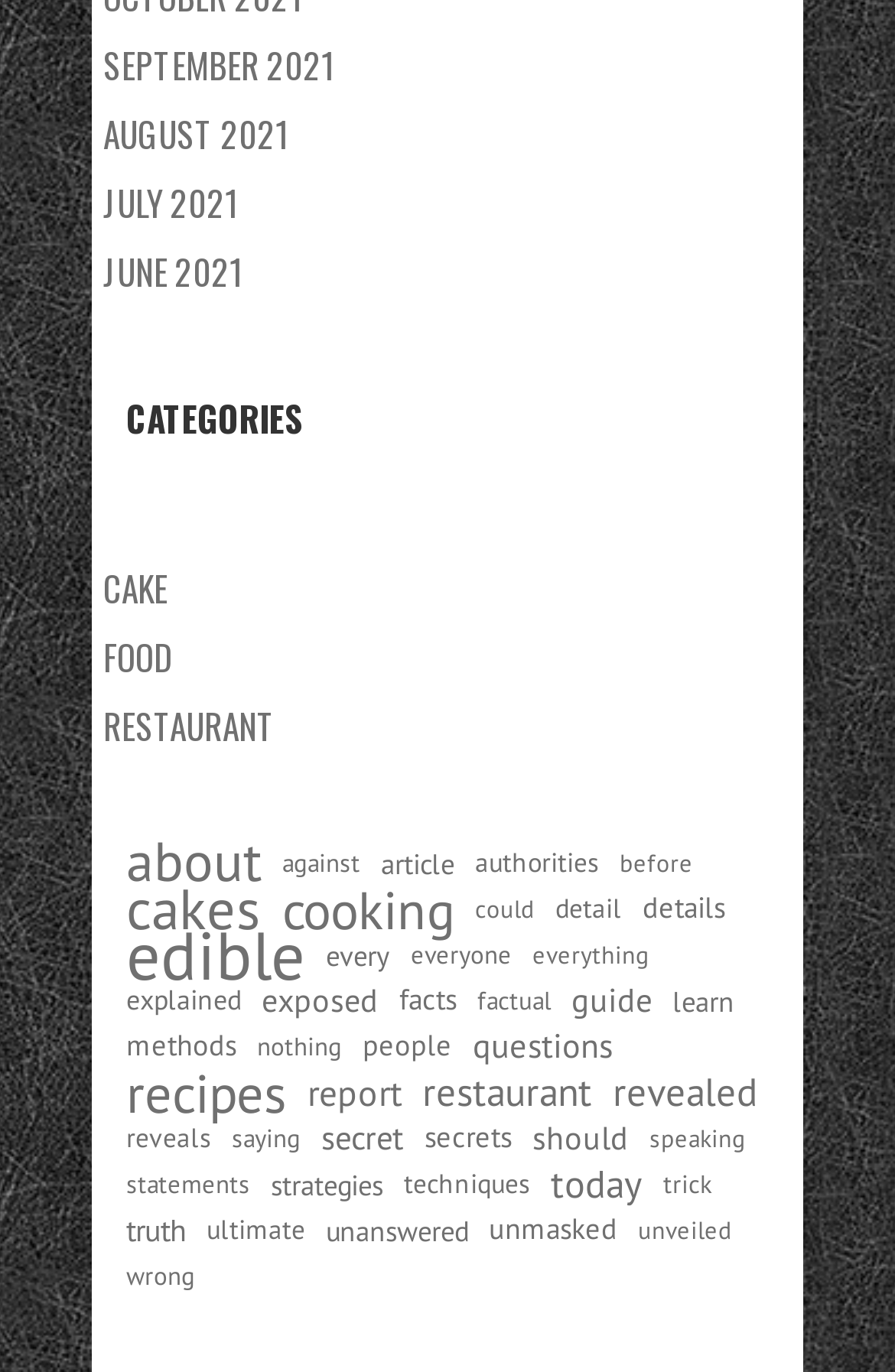Specify the bounding box coordinates of the element's region that should be clicked to achieve the following instruction: "Learn about edible". The bounding box coordinates consist of four float numbers between 0 and 1, in the format [left, top, right, bottom].

[0.141, 0.679, 0.341, 0.712]